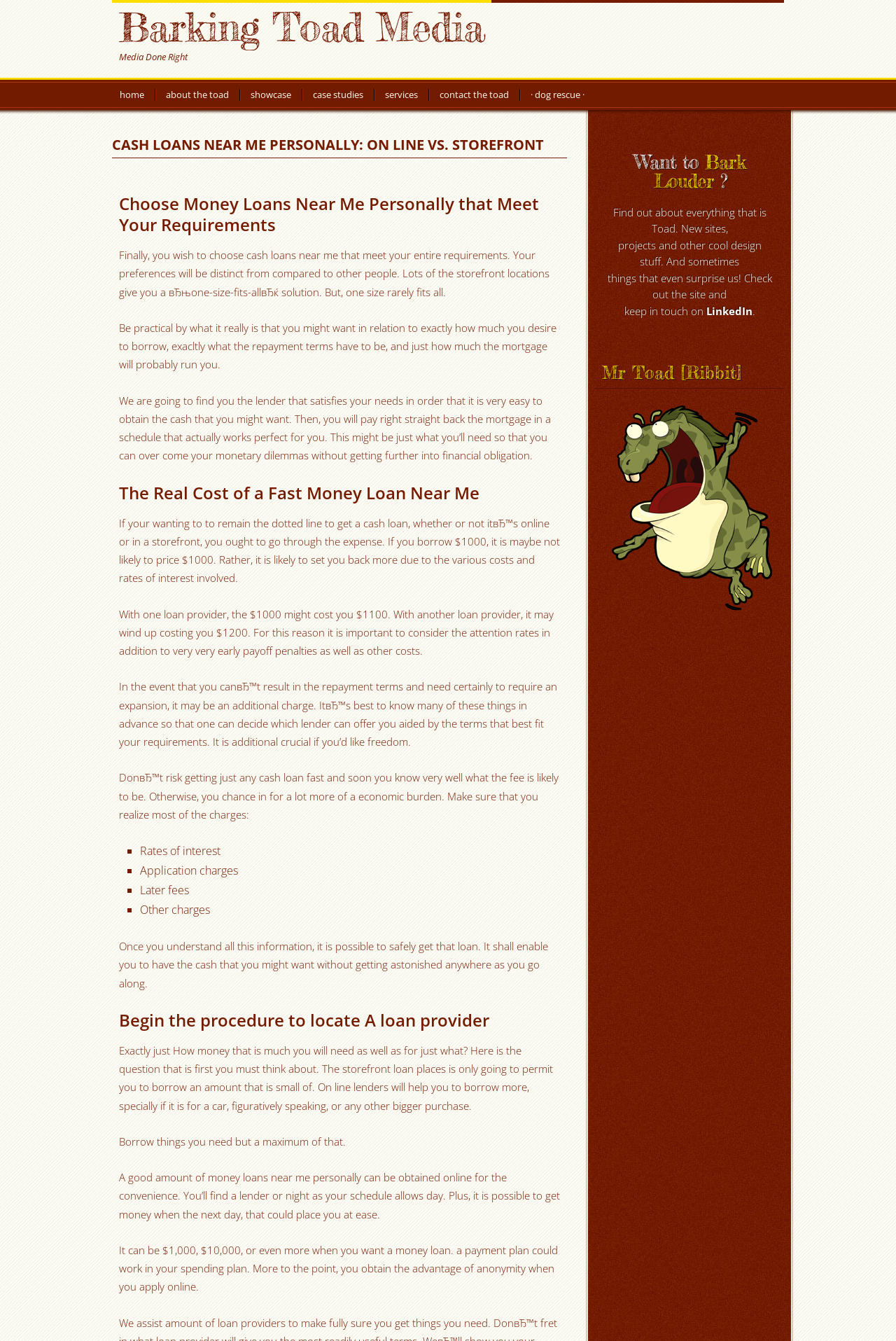How many types of loan costs are mentioned?
Please provide a detailed and comprehensive answer to the question.

The webpage mentions four types of loan costs: interest rates, application fees, late fees, and other charges. These costs are listed in a bullet point format to help readers understand the various expenses associated with cash loans.